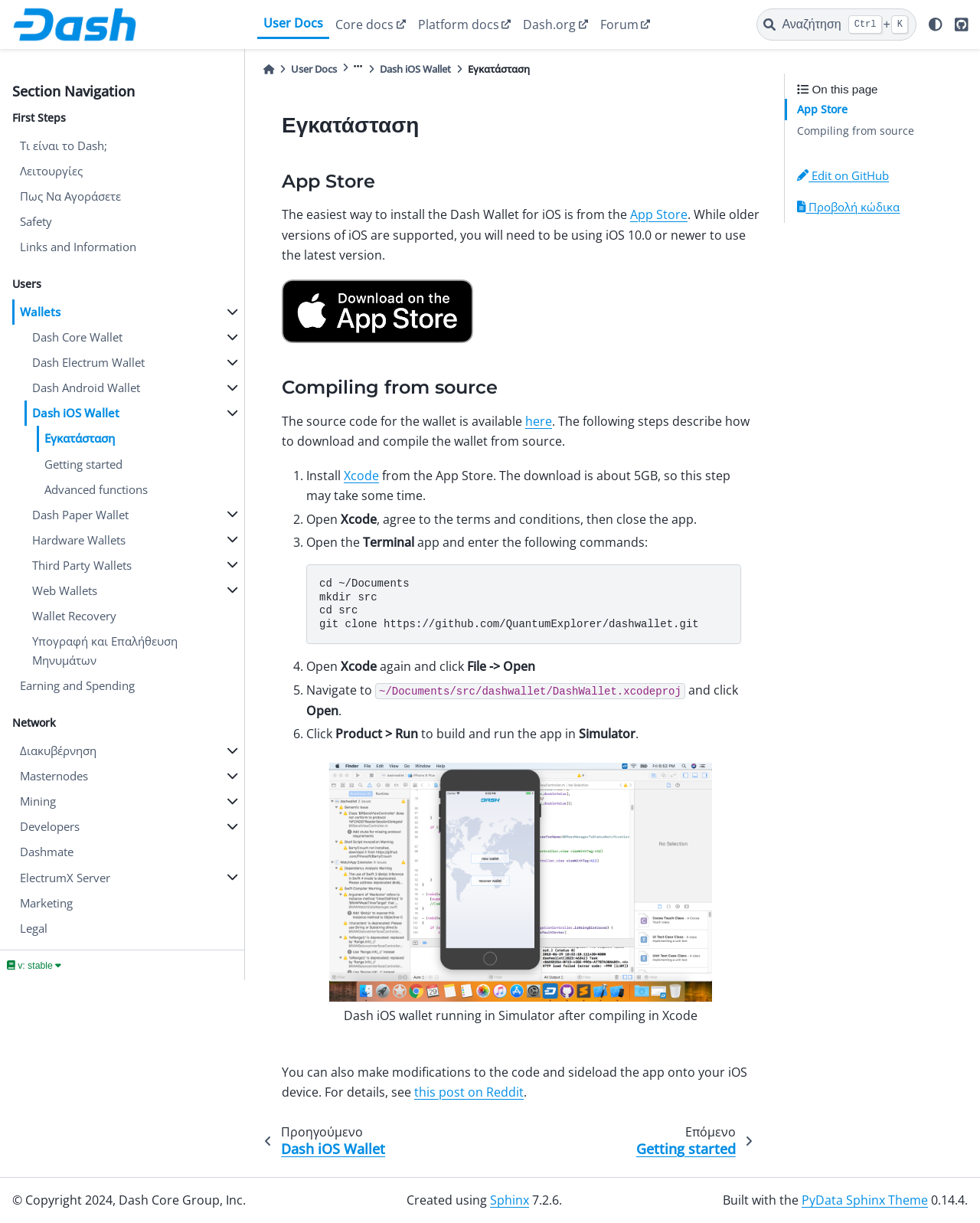Please determine the bounding box of the UI element that matches this description: Dash.org. The coordinates should be given as (top-left x, top-left y, bottom-right x, bottom-right y), with all values between 0 and 1.

[0.527, 0.009, 0.606, 0.031]